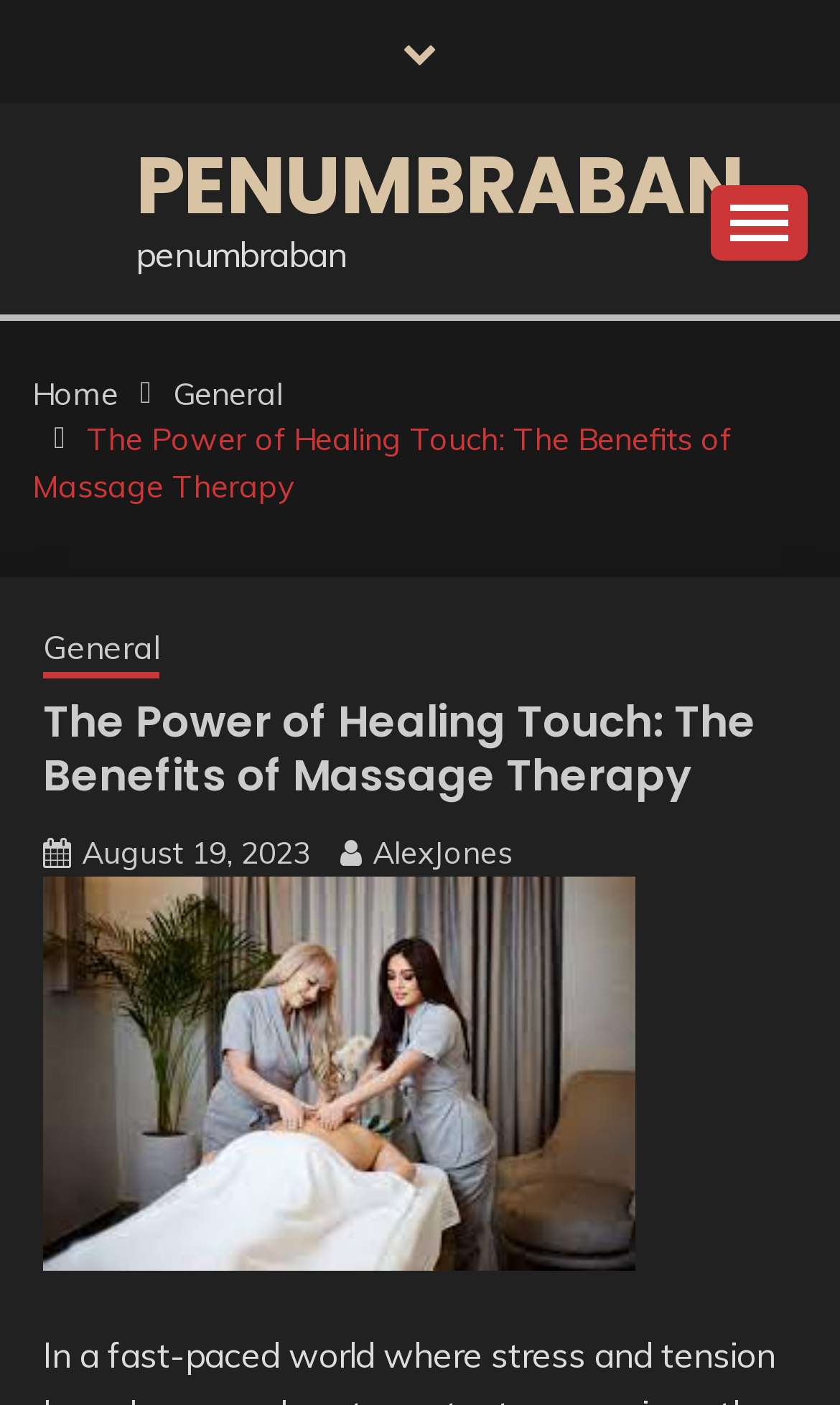How many links are there in the breadcrumbs navigation section?
Please respond to the question with a detailed and thorough explanation.

I counted the links in the breadcrumbs navigation section, which are 'Home', 'General', the current article title, and another 'General' link, making a total of 4 links.